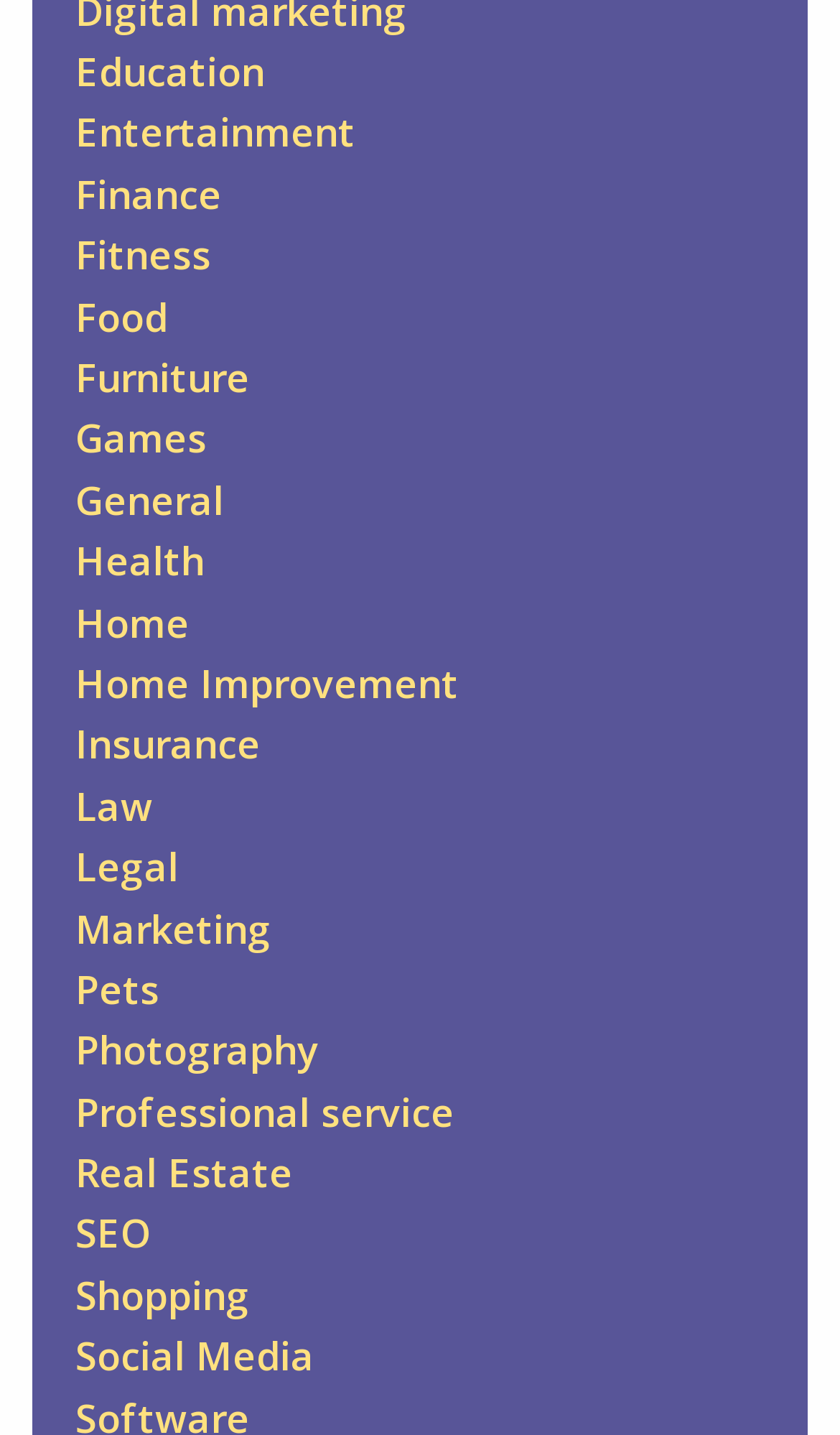Provide the bounding box coordinates of the HTML element this sentence describes: "Real Estate".

[0.09, 0.799, 0.349, 0.835]